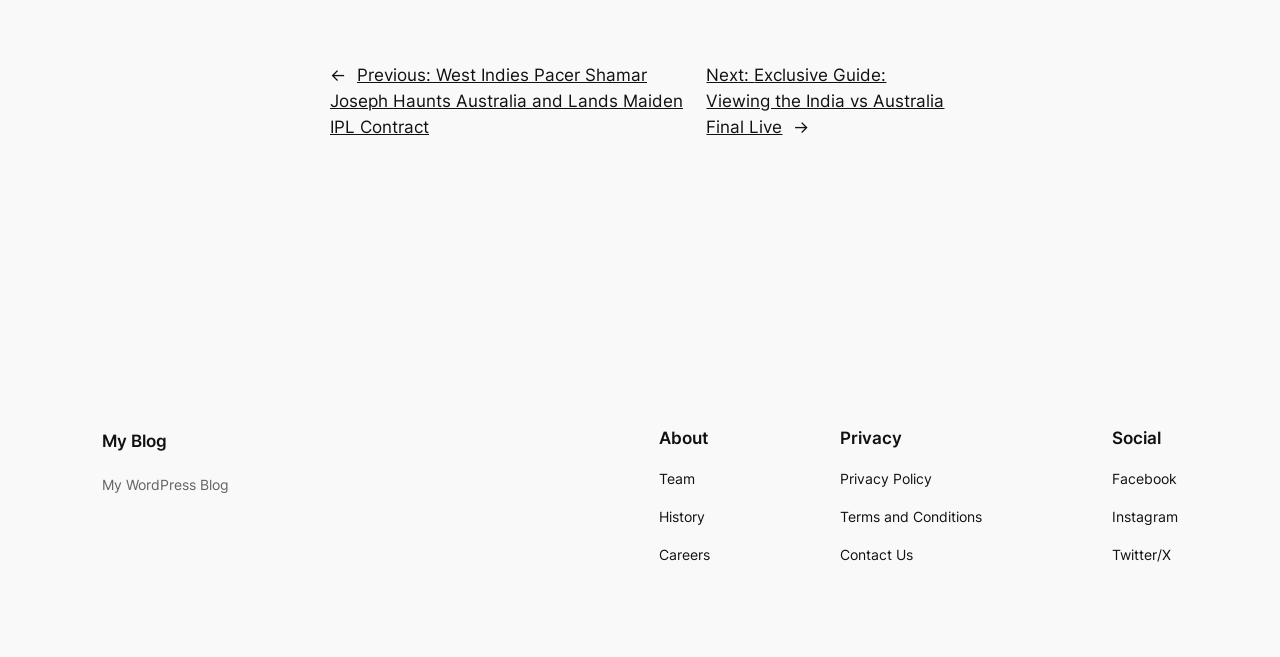Give a one-word or one-phrase response to the question:
What is the second link on the top navigation bar?

Next: Exclusive Guide: Viewing the India vs Australia Final Live